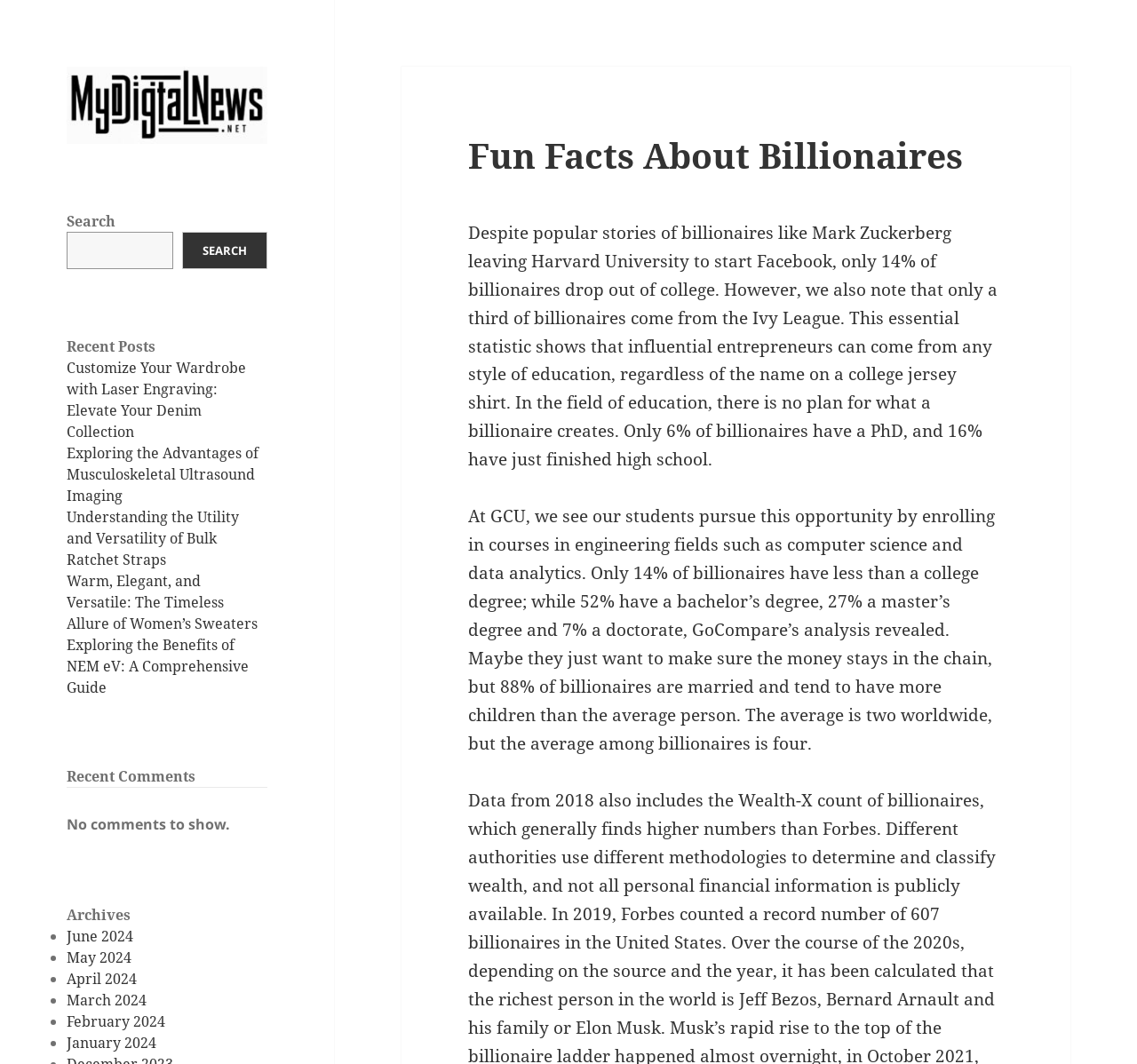What percentage of billionaires have a PhD?
Refer to the image and provide a detailed answer to the question.

The text states, 'Only 6% of billionaires have a PhD.' This indicates that a small percentage of billionaires have a doctoral degree.